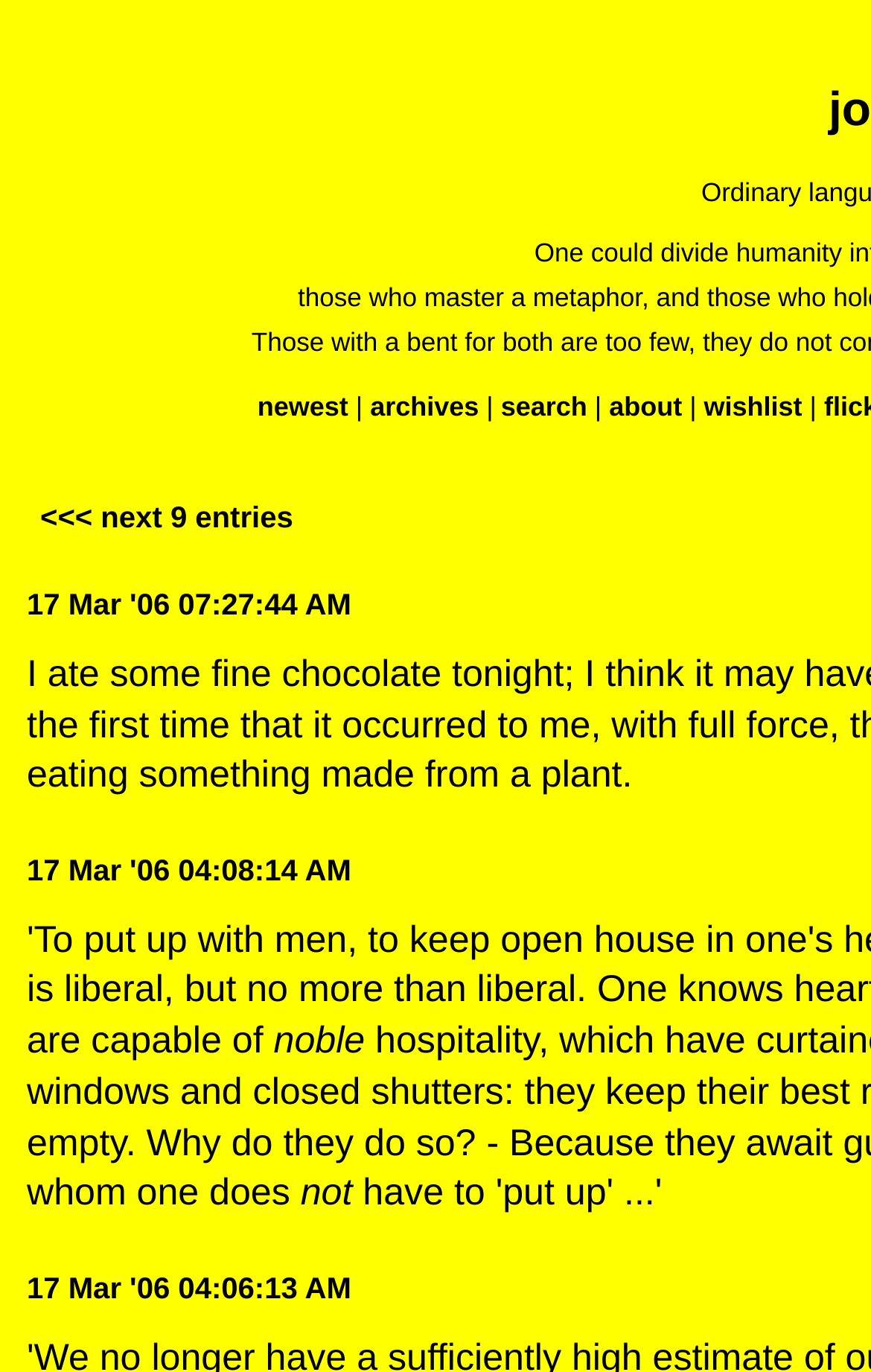Locate the bounding box coordinates of the area where you should click to accomplish the instruction: "go to newest entries".

[0.295, 0.285, 0.4, 0.308]